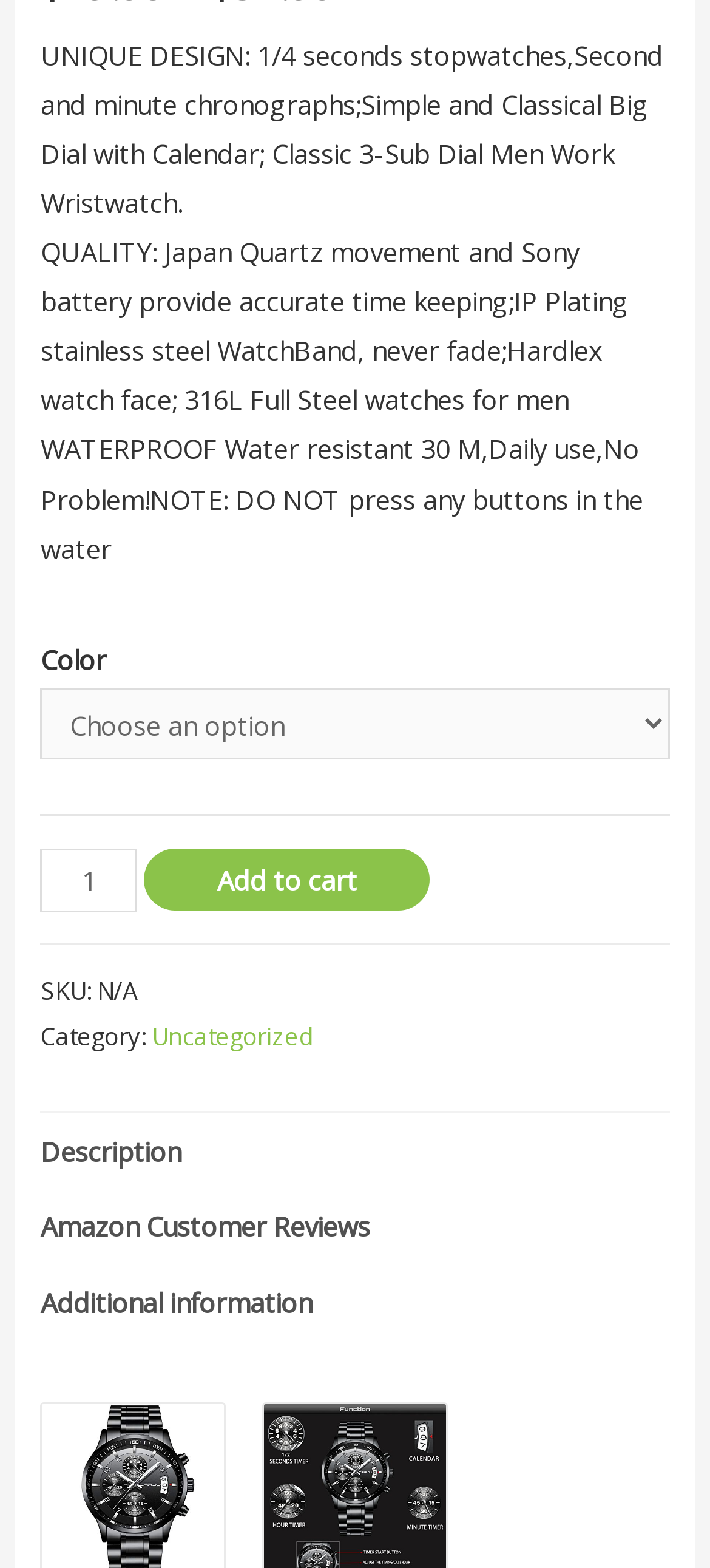Please provide a comprehensive answer to the question below using the information from the image: What is the minimum quantity of watches that can be purchased?

The spinbutton for quantity has a minimum value of 1, which means that the minimum quantity of watches that can be purchased is 1.